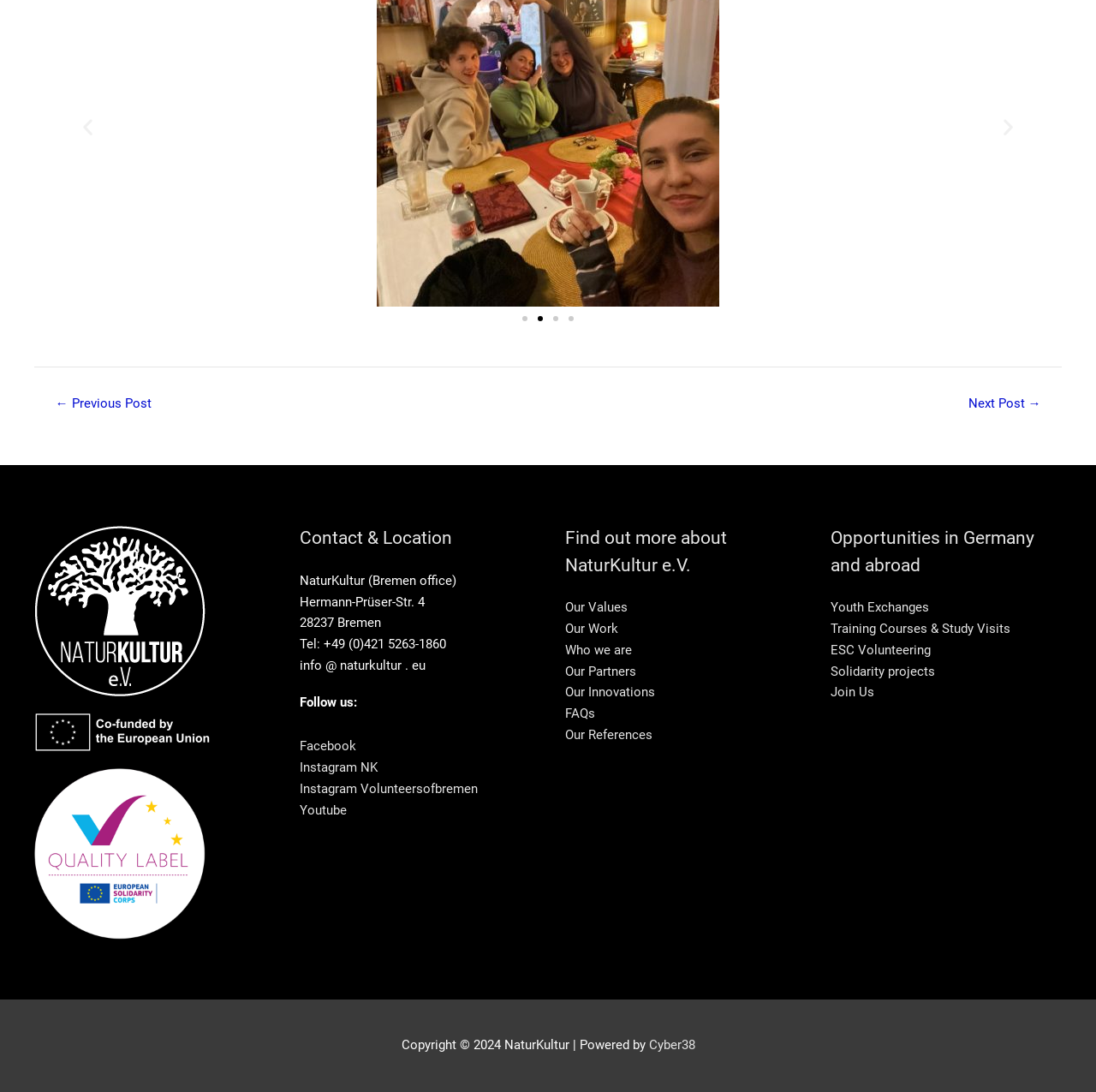What social media platforms can you follow NaturKultur on?
We need a detailed and meticulous answer to the question.

I found the social media links by looking at the 'Follow us' section, which lists Facebook, Instagram, and Youtube as the platforms where NaturKultur can be followed.